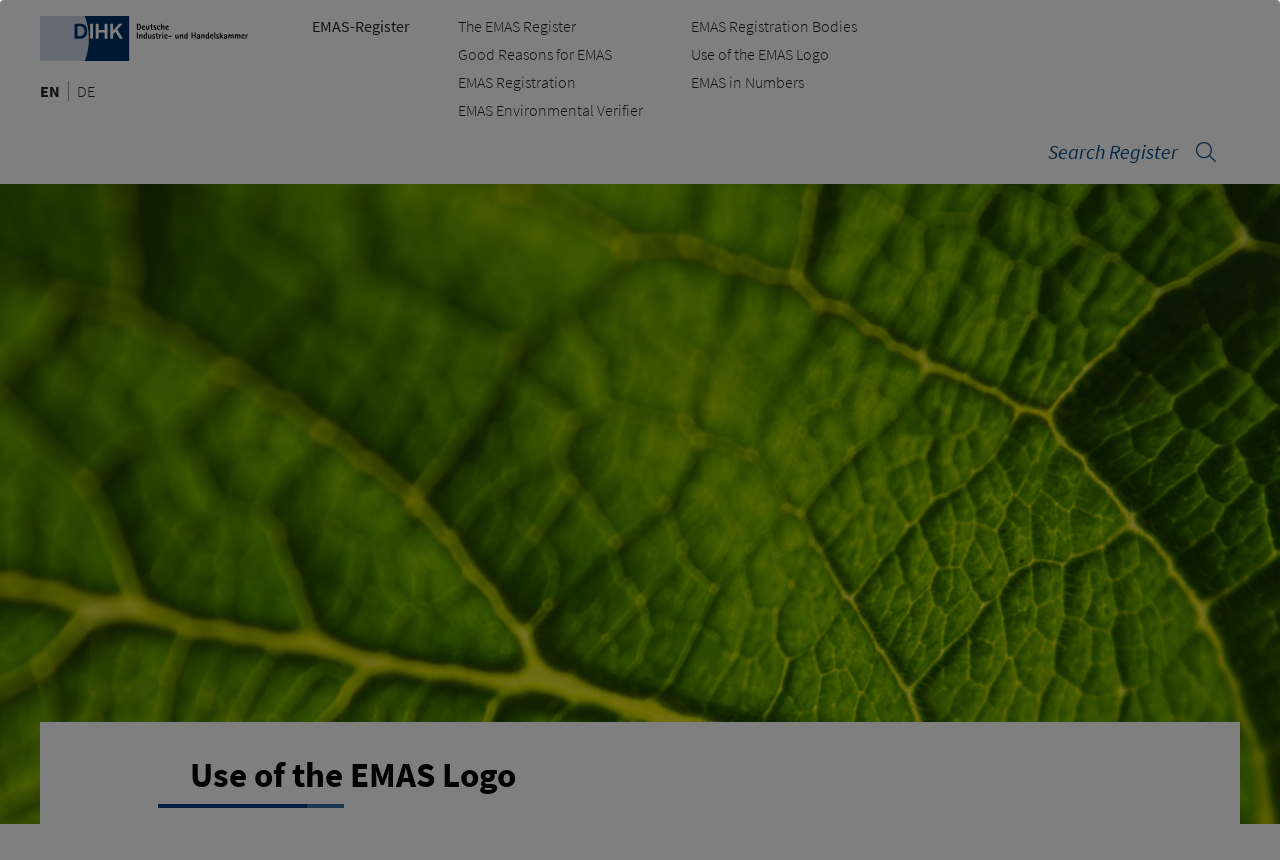Bounding box coordinates are specified in the format (top-left x, top-left y, bottom-right x, bottom-right y). All values are floating point numbers bounded between 0 and 1. Please provide the bounding box coordinate of the region this sentence describes: parent_node: ENDE

[0.031, 0.019, 0.194, 0.075]